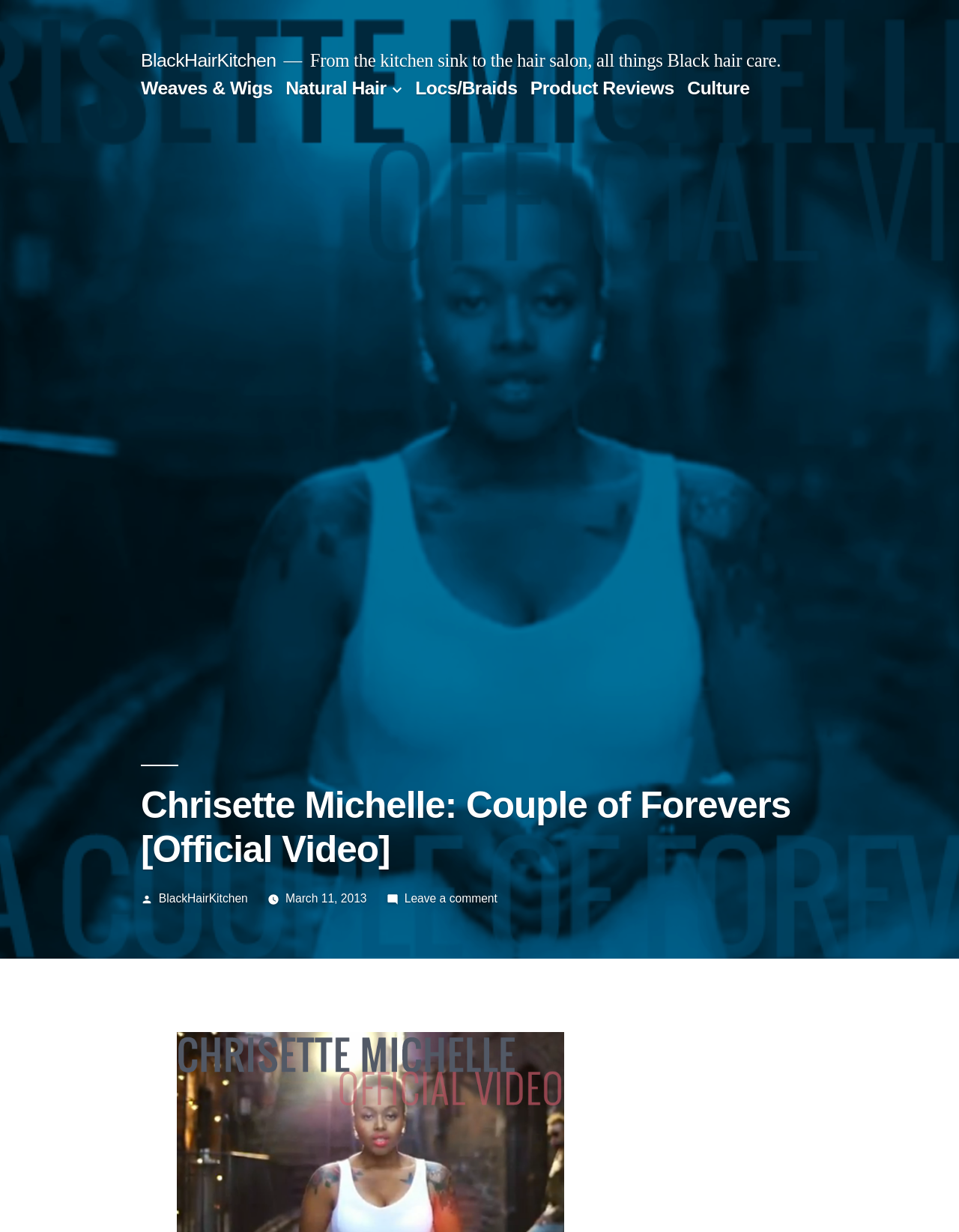Determine the bounding box coordinates for the clickable element to execute this instruction: "Go to the homepage of BlackHairKitchen". Provide the coordinates as four float numbers between 0 and 1, i.e., [left, top, right, bottom].

[0.147, 0.041, 0.288, 0.057]